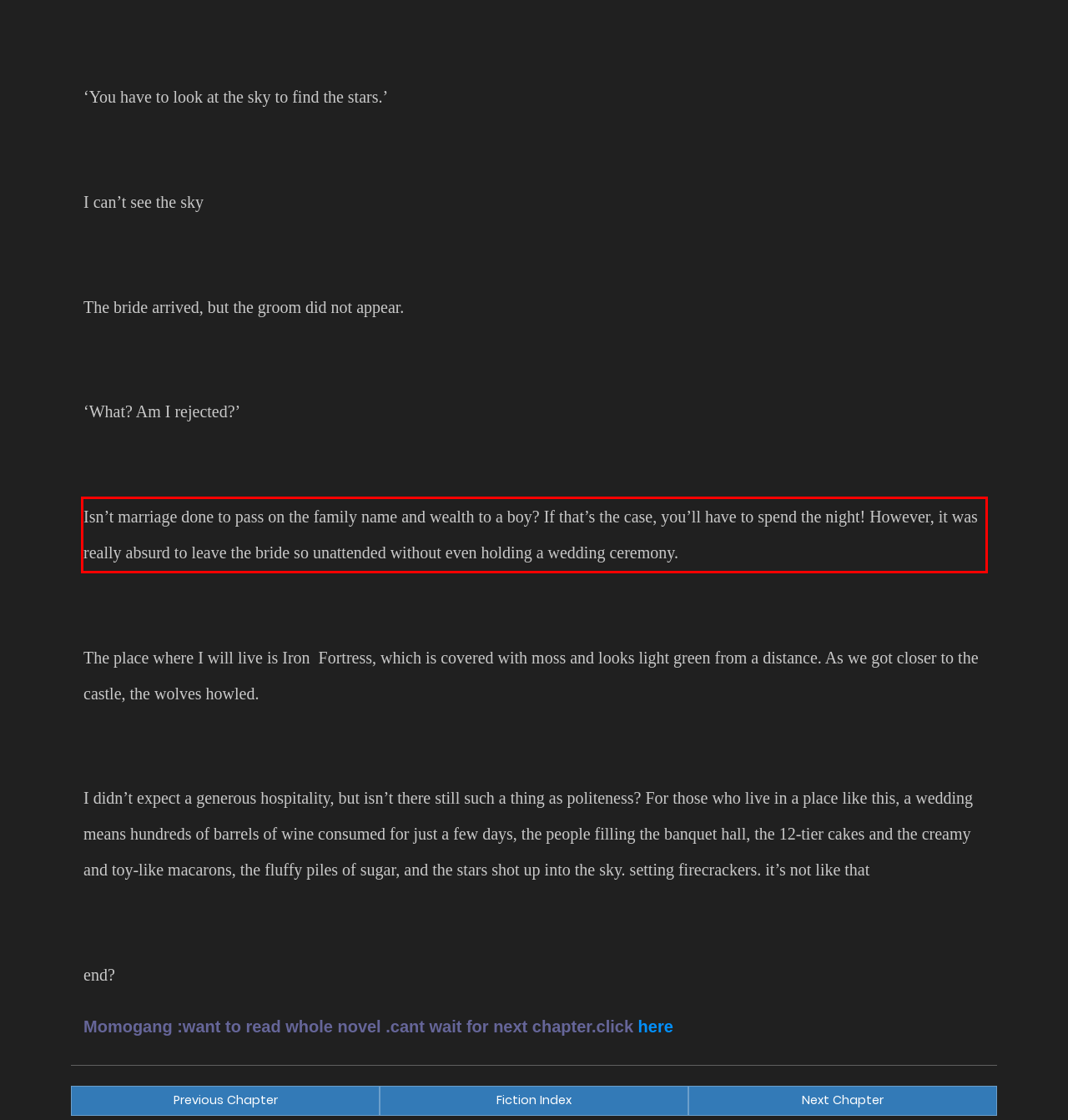From the provided screenshot, extract the text content that is enclosed within the red bounding box.

Isn’t marriage done to pass on the family name and wealth to a boy? If that’s the case, you’ll have to spend the night! However, it was really absurd to leave the bride so unattended without even holding a wedding ceremony.